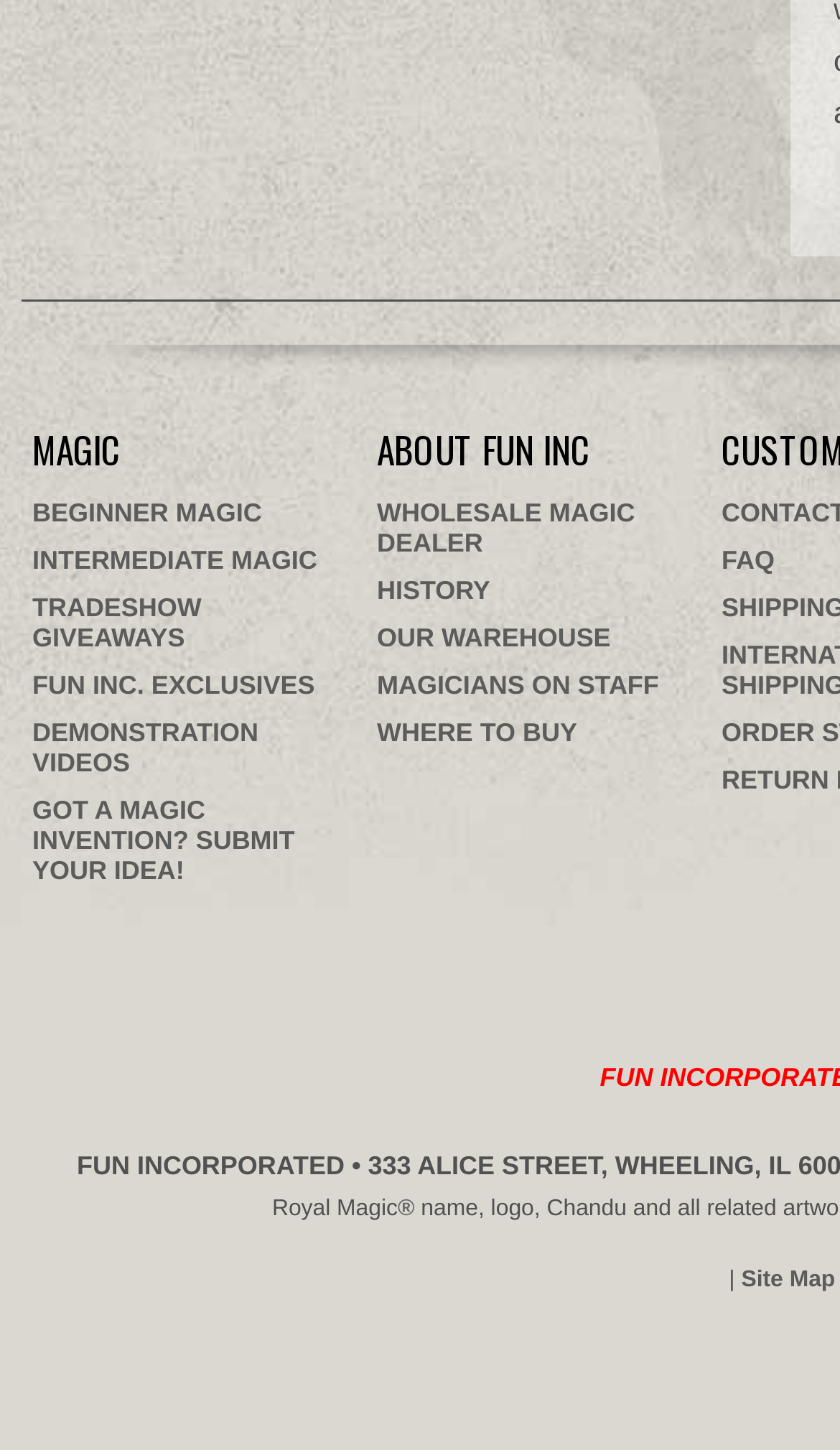Use a single word or phrase to answer the question:
What is the purpose of the 'GOT A MAGIC INVENTION?' link?

Submit magic idea